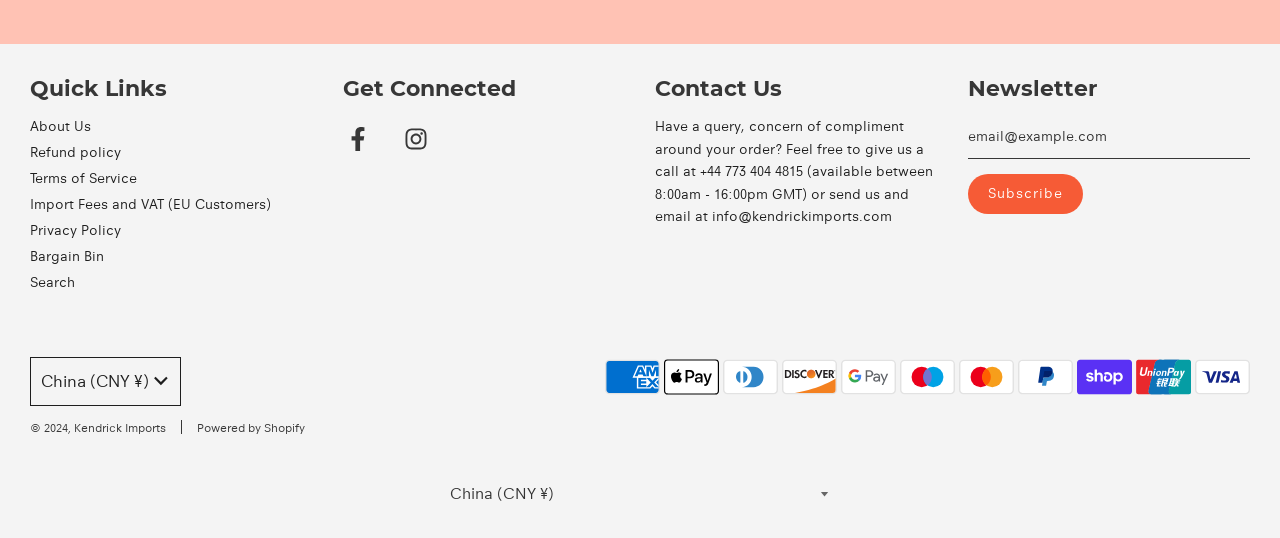Using the format (top-left x, top-left y, bottom-right x, bottom-right y), provide the bounding box coordinates for the described UI element. All values should be floating point numbers between 0 and 1: © 2024, Kendrick Imports

[0.023, 0.78, 0.13, 0.808]